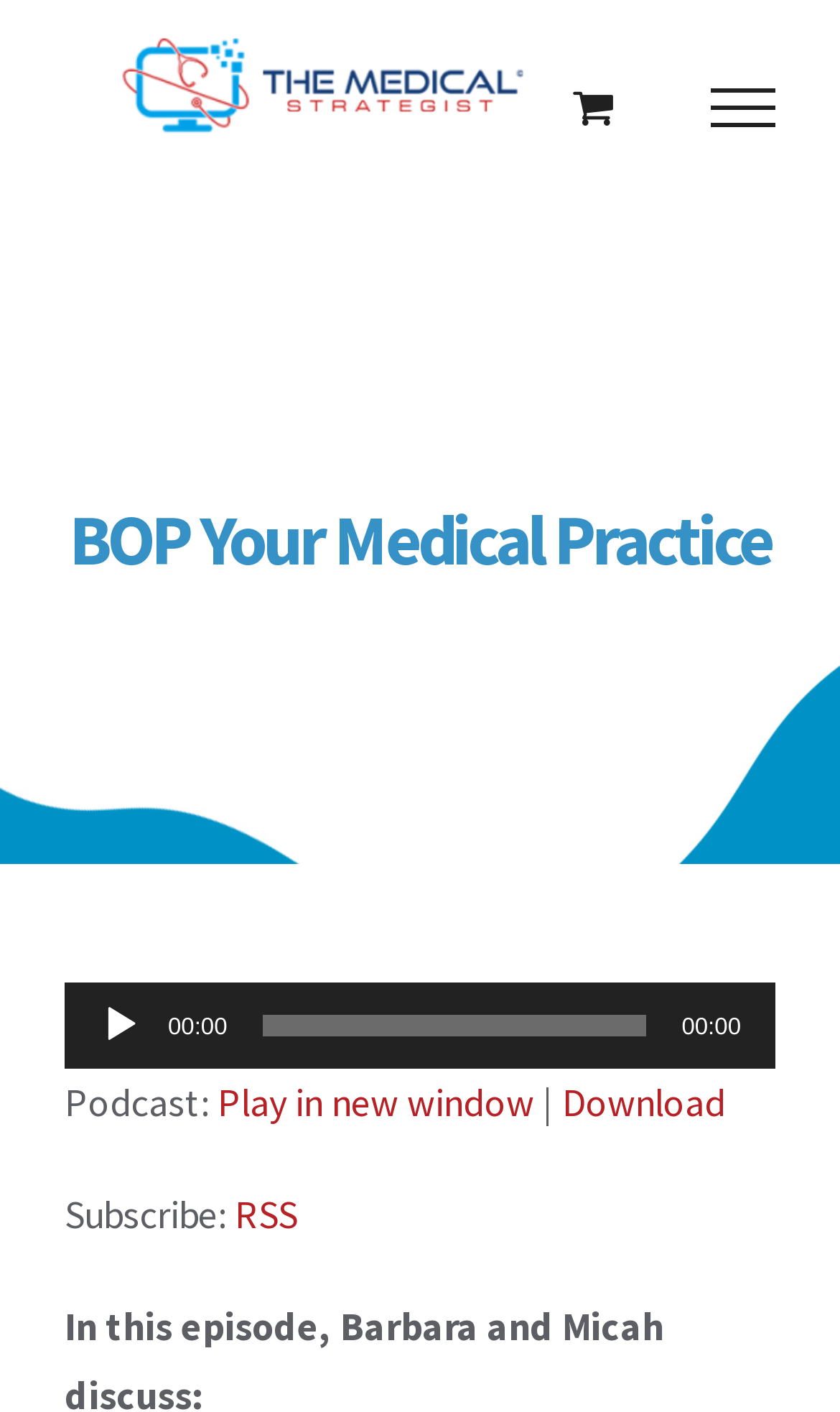Respond concisely with one word or phrase to the following query:
What is the orientation of the time slider?

horizontal